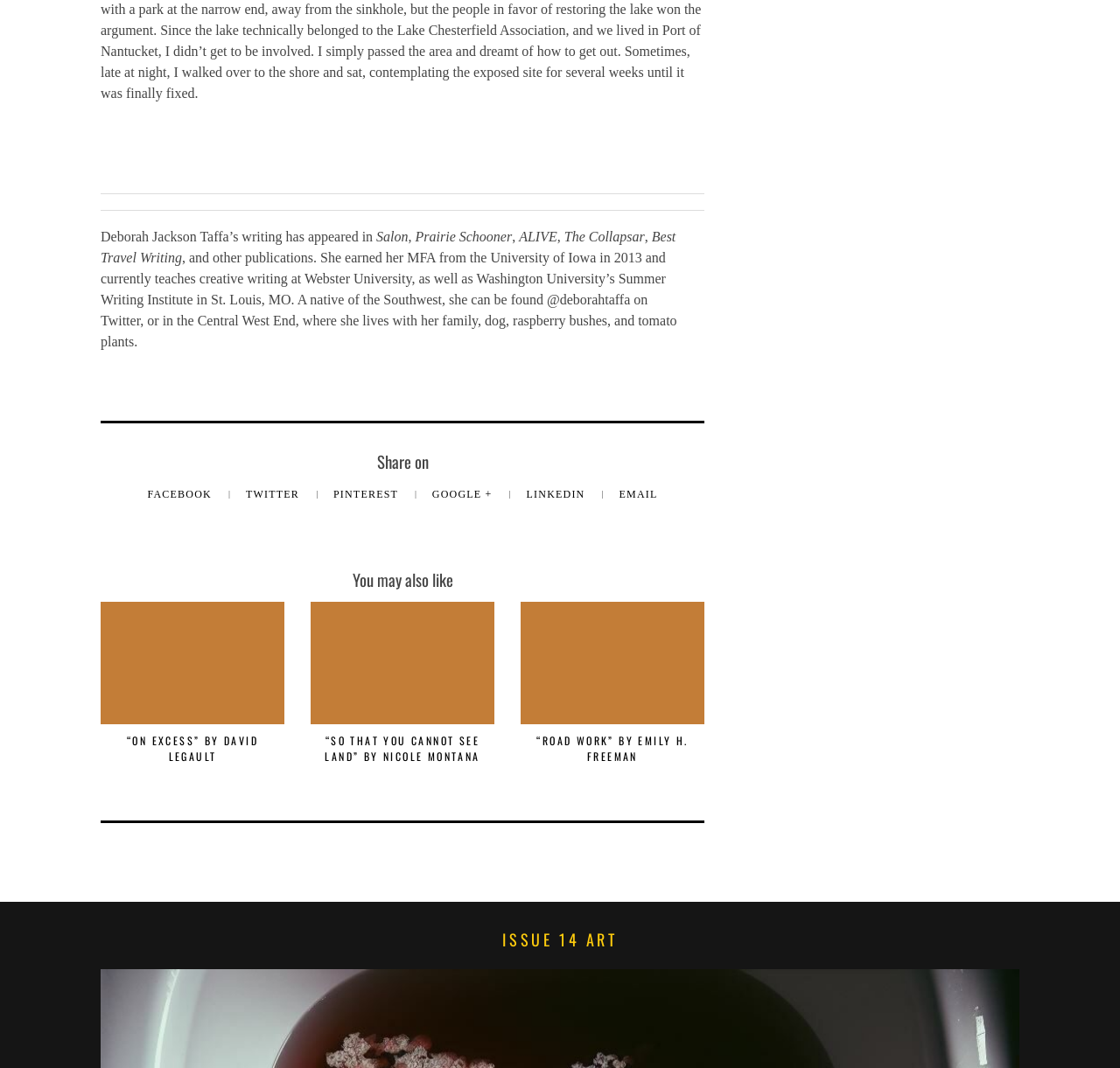Locate the bounding box coordinates of the element that needs to be clicked to carry out the instruction: "Click Home". The coordinates should be given as four float numbers ranging from 0 to 1, i.e., [left, top, right, bottom].

None